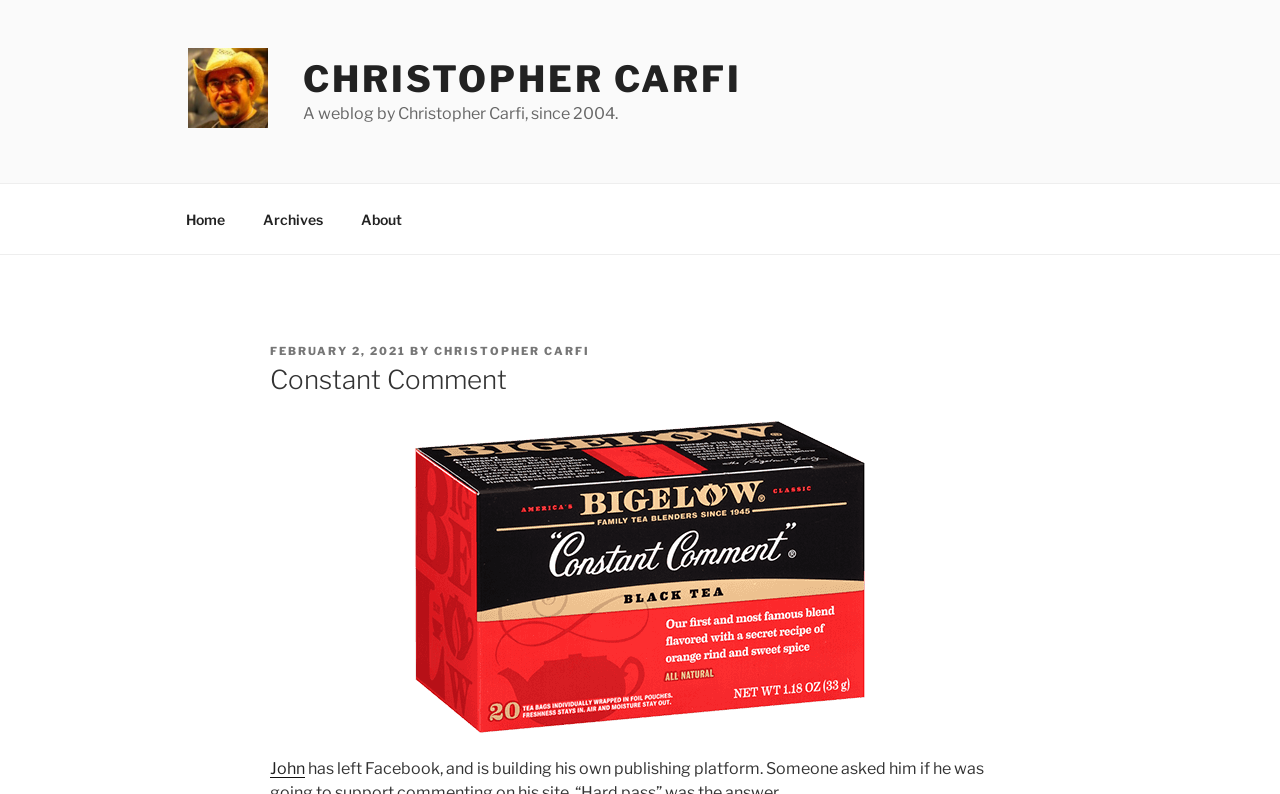Create a detailed summary of all the visual and textual information on the webpage.

The webpage is a blog post titled "Constant Comment" by Christopher Carfi. At the top left, there is a link to the author's profile, accompanied by a small image of Christopher Carfi. Next to it, there is a larger link with the author's name in all capital letters. Below these elements, there is a brief description of the blog, stating that it has been active since 2004.

On the top right, there is a navigation menu with three links: "Home", "Archives", and "About". The "About" link is followed by a section with a header that contains the posting date, February 2, 2021, and the author's name again. The posting date is also marked as a time element.

Below the navigation menu, there is a main heading that reads "Constant Comment". Underneath, there is a figure element that takes up a significant portion of the page, with a link inside it. The figure element is positioned above a link that reads "John", which is located near the bottom of the page.

The webpage also contains a meta description that mentions John leaving Facebook and building his own publishing platform, with a quote from him saying "Hard pass" to supporting commenting on his site.